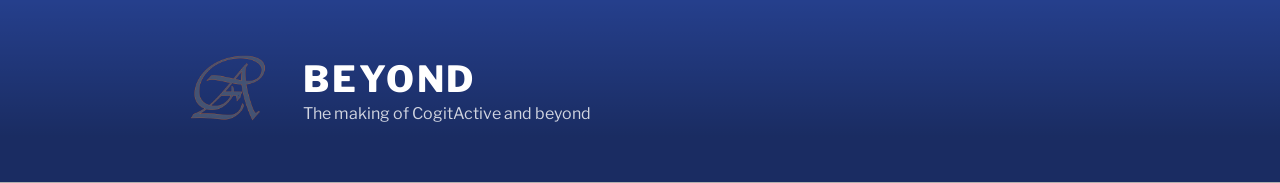Provide an extensive narrative of what is shown in the image.

The image serves as the header for the blog "Beyond," prominently featuring its title and a brief tagline, "The making of CogitActive and beyond." The design incorporates a deep blue gradient background, which transitions from a lighter shade at the top to a darker tone towards the bottom, creating a calming and professional aesthetic. The word "BEYOND" is displayed in bold, white letters, symbolizing the blog's focus on exploration and insight into the CogitActive journey. The tagline beneath it is rendered in a softer, lighter font, inviting readers to delve deeper into the content that follows. Overall, this header sets the tone for a thoughtful and reflective exploration of topics related to personal growth and mindfulness.